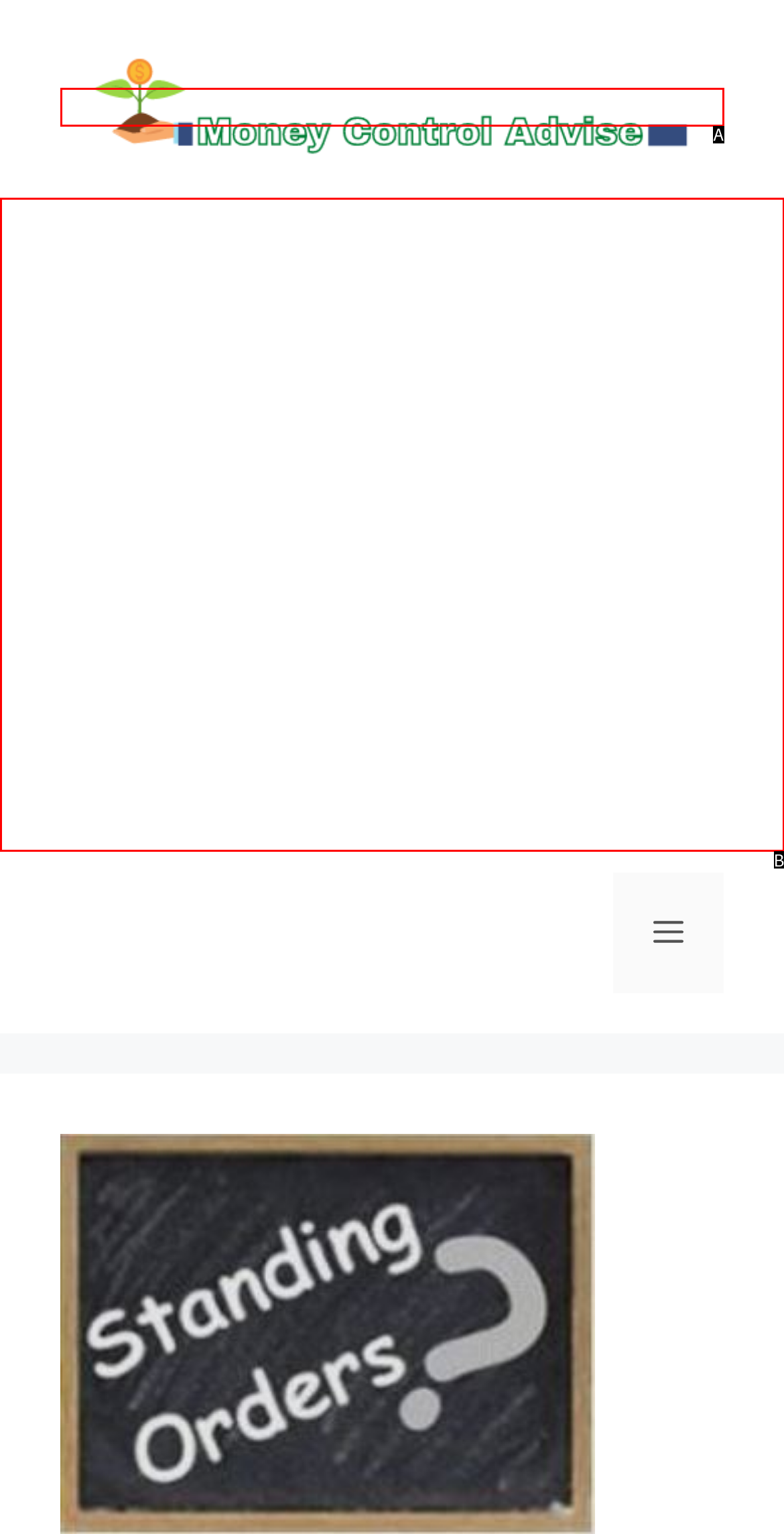Find the HTML element that corresponds to the description: alt="Show Password" title="Show password". Indicate your selection by the letter of the appropriate option.

None